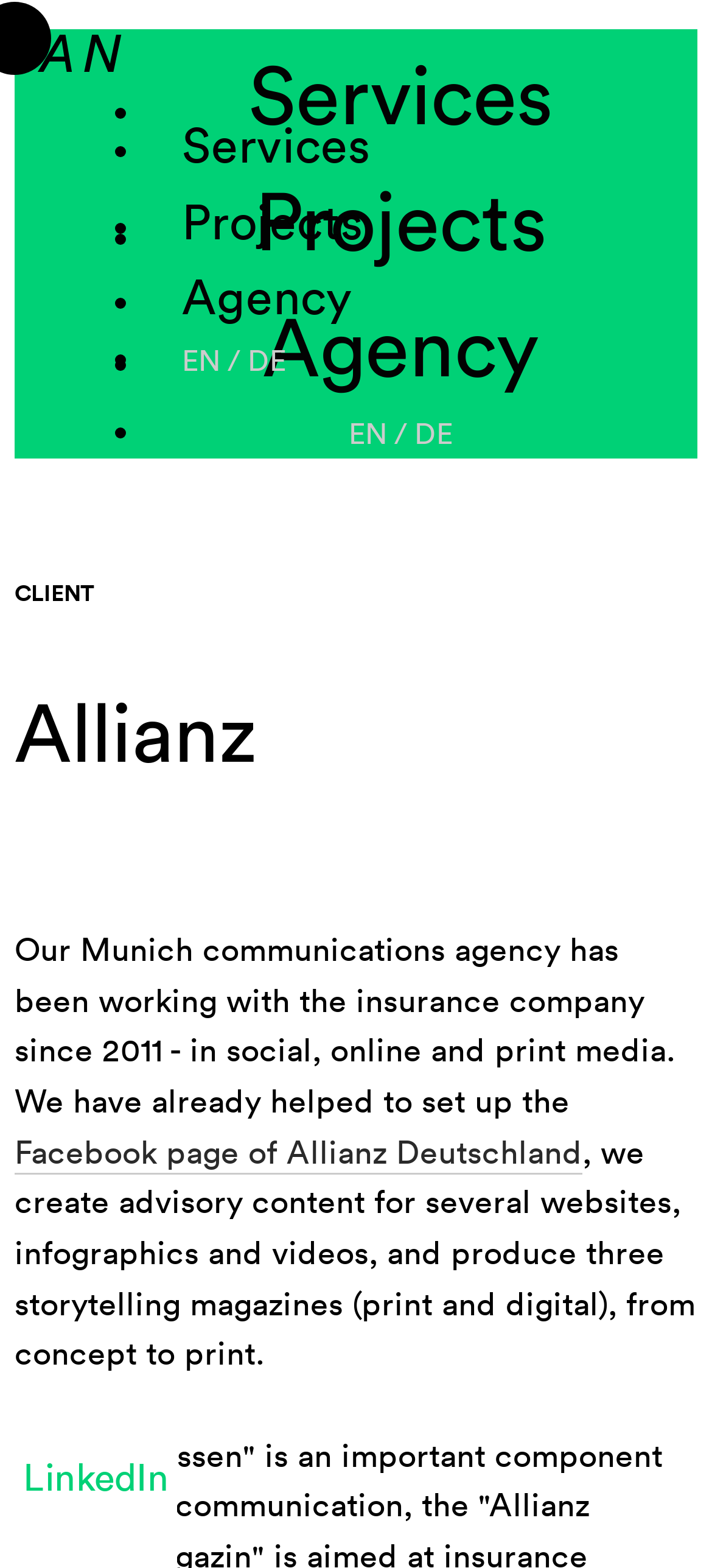Please mark the bounding box coordinates of the area that should be clicked to carry out the instruction: "Switch to English or German language".

[0.21, 0.214, 0.402, 0.242]